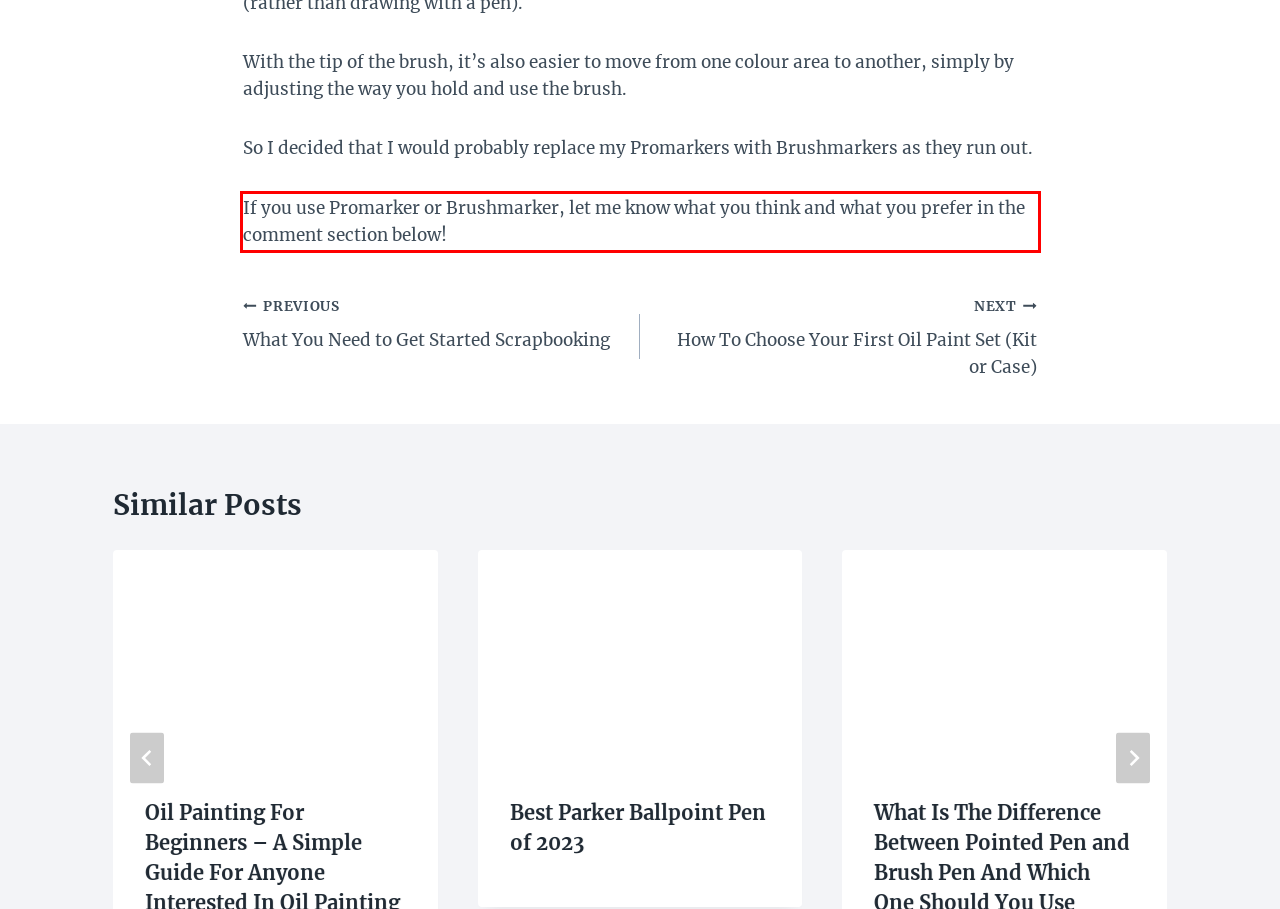Identify the text within the red bounding box on the webpage screenshot and generate the extracted text content.

If you use Promarker or Brushmarker, let me know what you think and what you prefer in the comment section below!